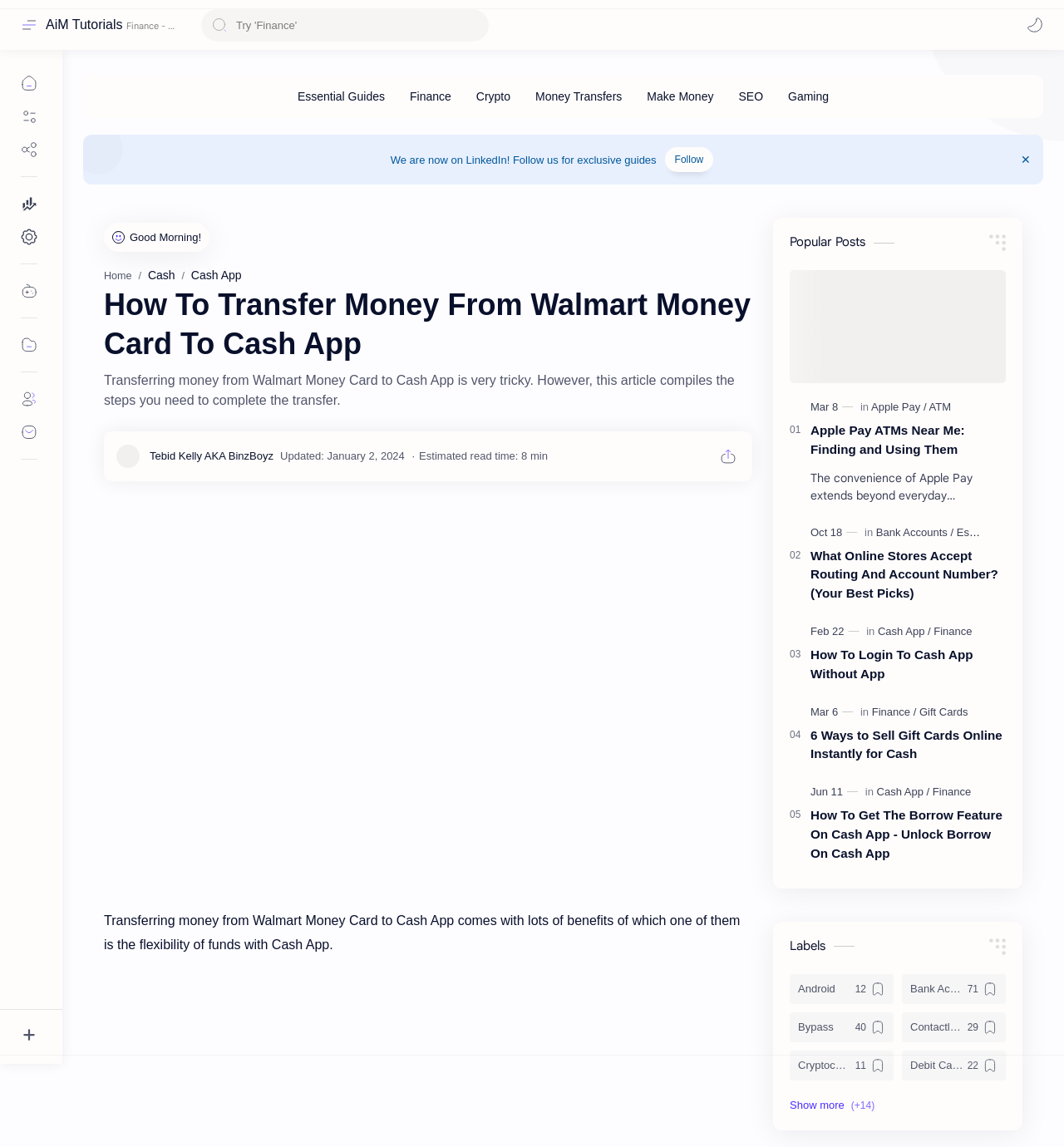What is the category of the link 'Essential Guides'?
Examine the image and provide an in-depth answer to the question.

I determined the answer by analyzing the link elements and their corresponding categories. The link 'Essential Guides' is categorized under Finance.